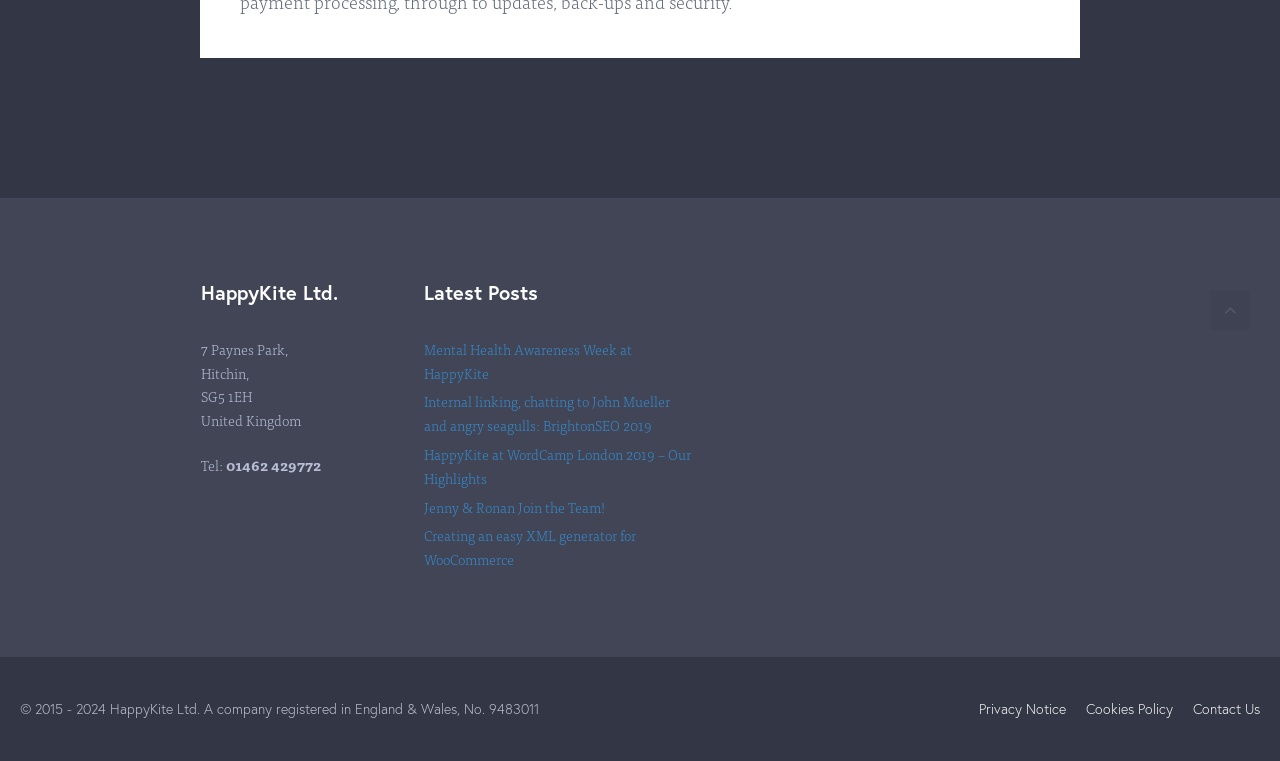Please mark the clickable region by giving the bounding box coordinates needed to complete this instruction: "Scroll back to top".

[0.945, 0.381, 0.977, 0.434]